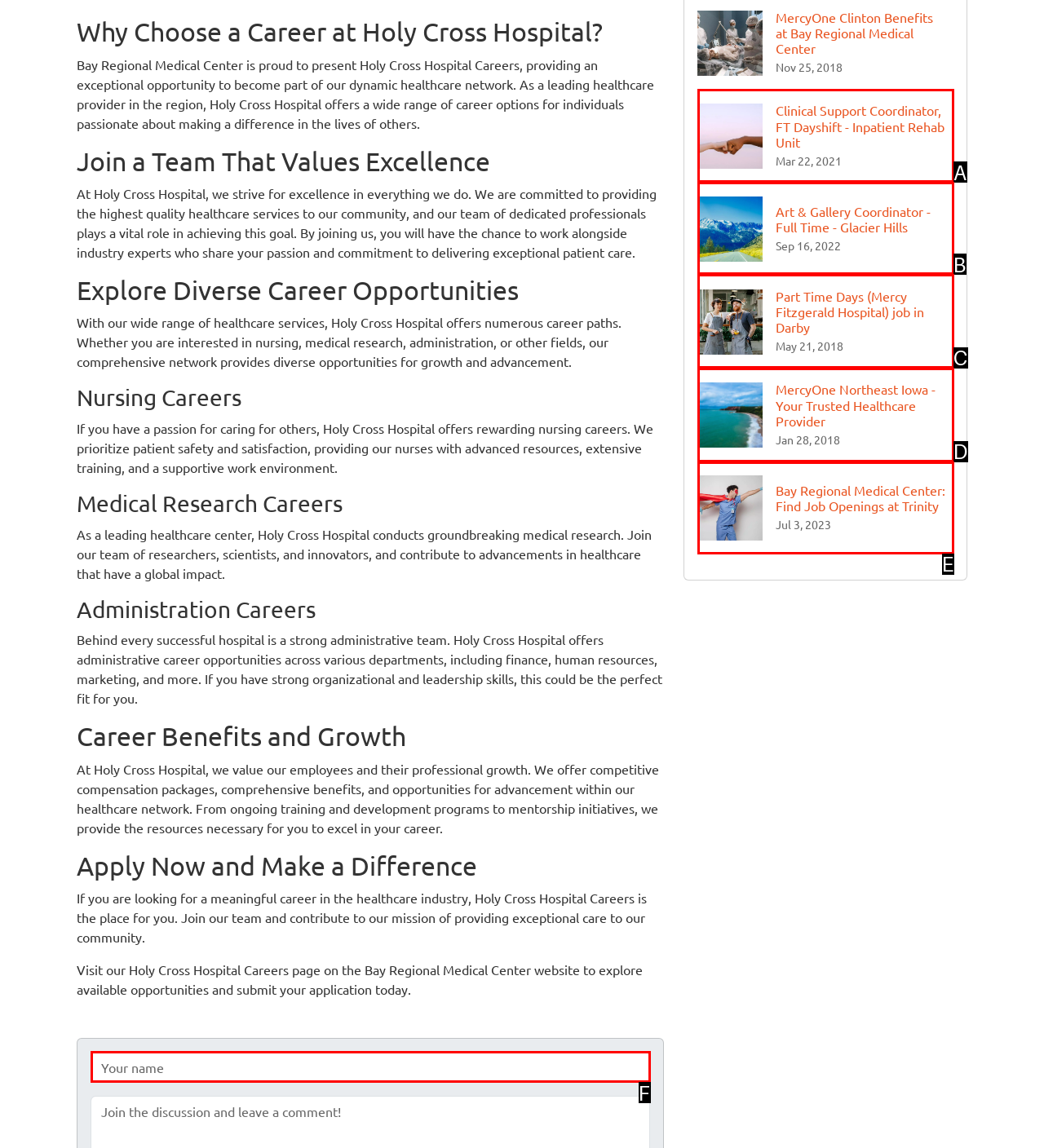With the description: name="commentUsername" placeholder="Your name", find the option that corresponds most closely and answer with its letter directly.

F